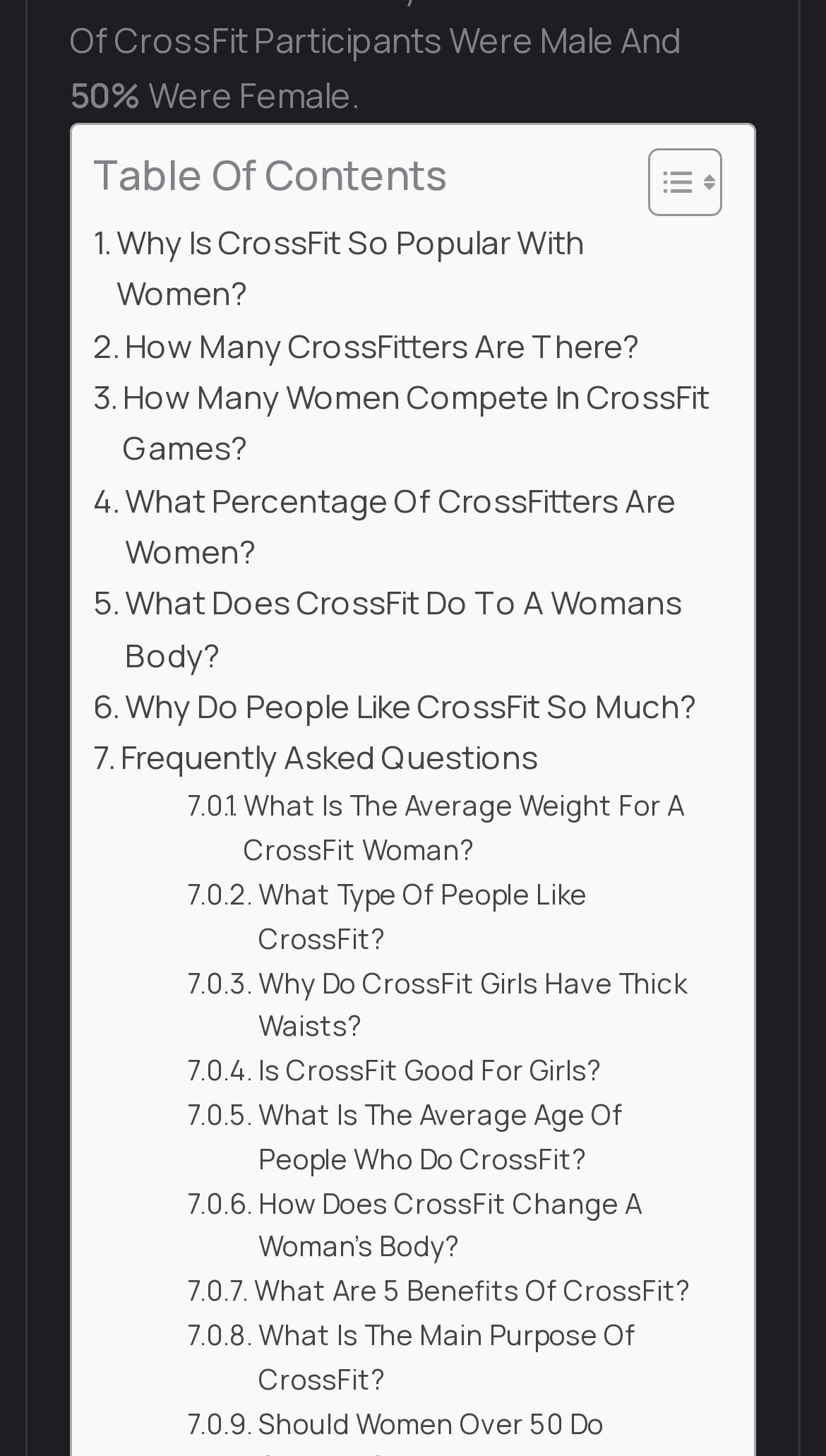Can you show the bounding box coordinates of the region to click on to complete the task described in the instruction: "Learn about 'What Is The Average Weight For A CrossFit Woman?'"?

[0.227, 0.539, 0.862, 0.599]